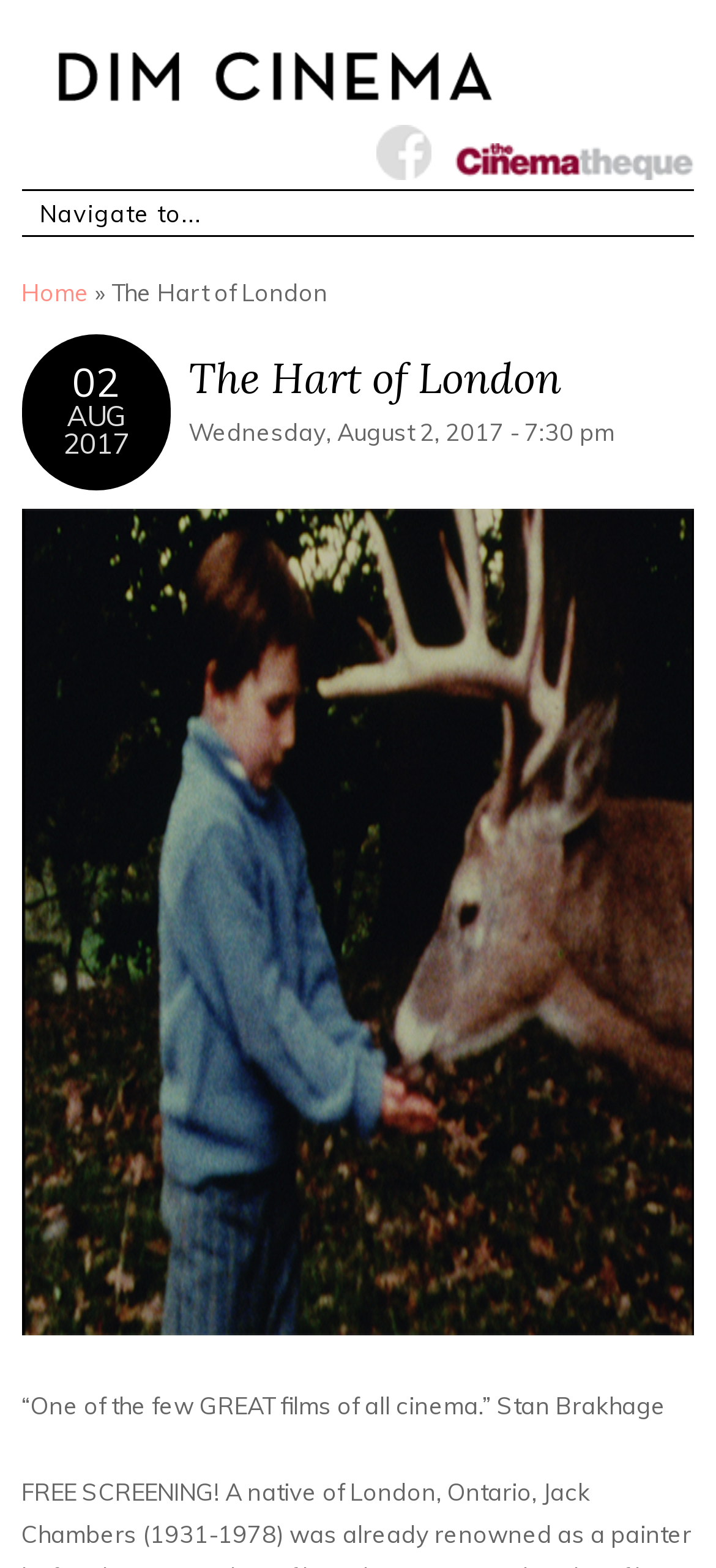What is the event time?
Using the picture, provide a one-word or short phrase answer.

7:30 pm